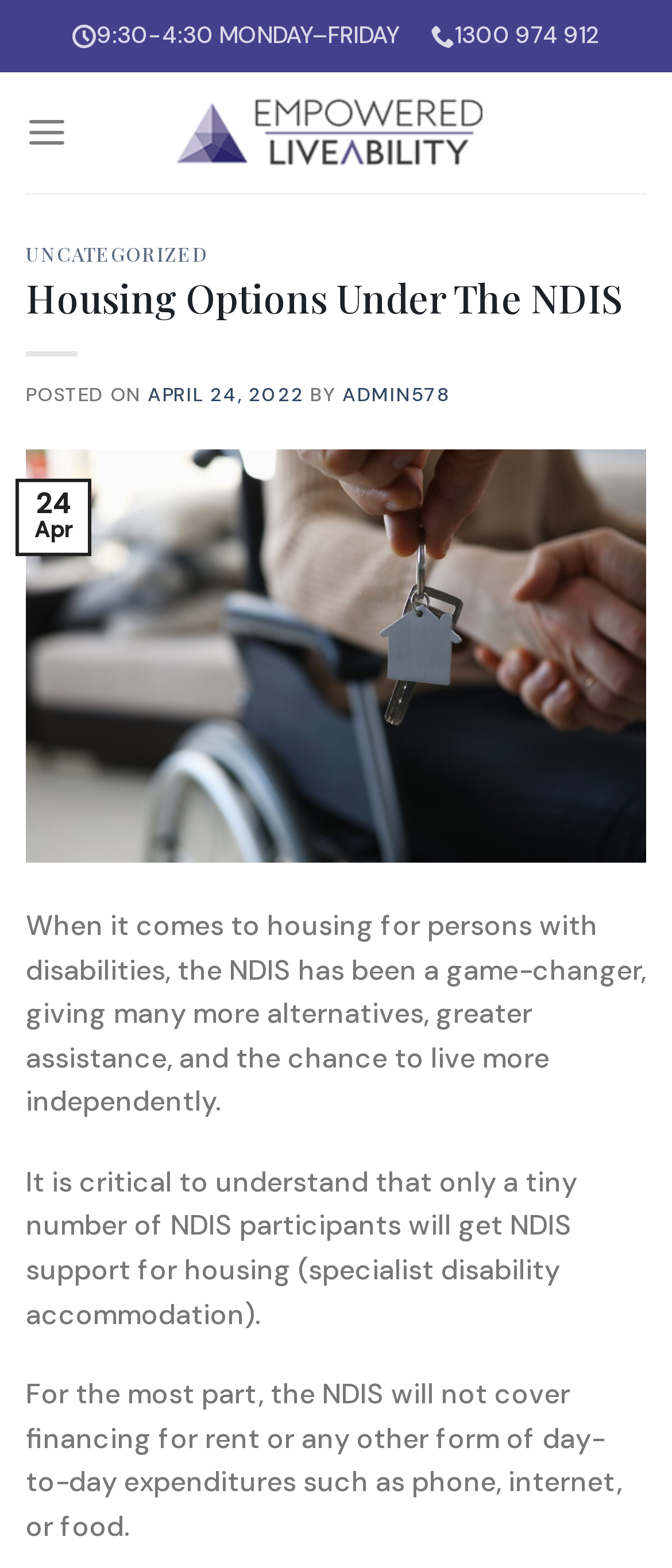Identify the bounding box coordinates of the section that should be clicked to achieve the task described: "Read the article posted on April 24, 2022".

[0.22, 0.244, 0.452, 0.26]